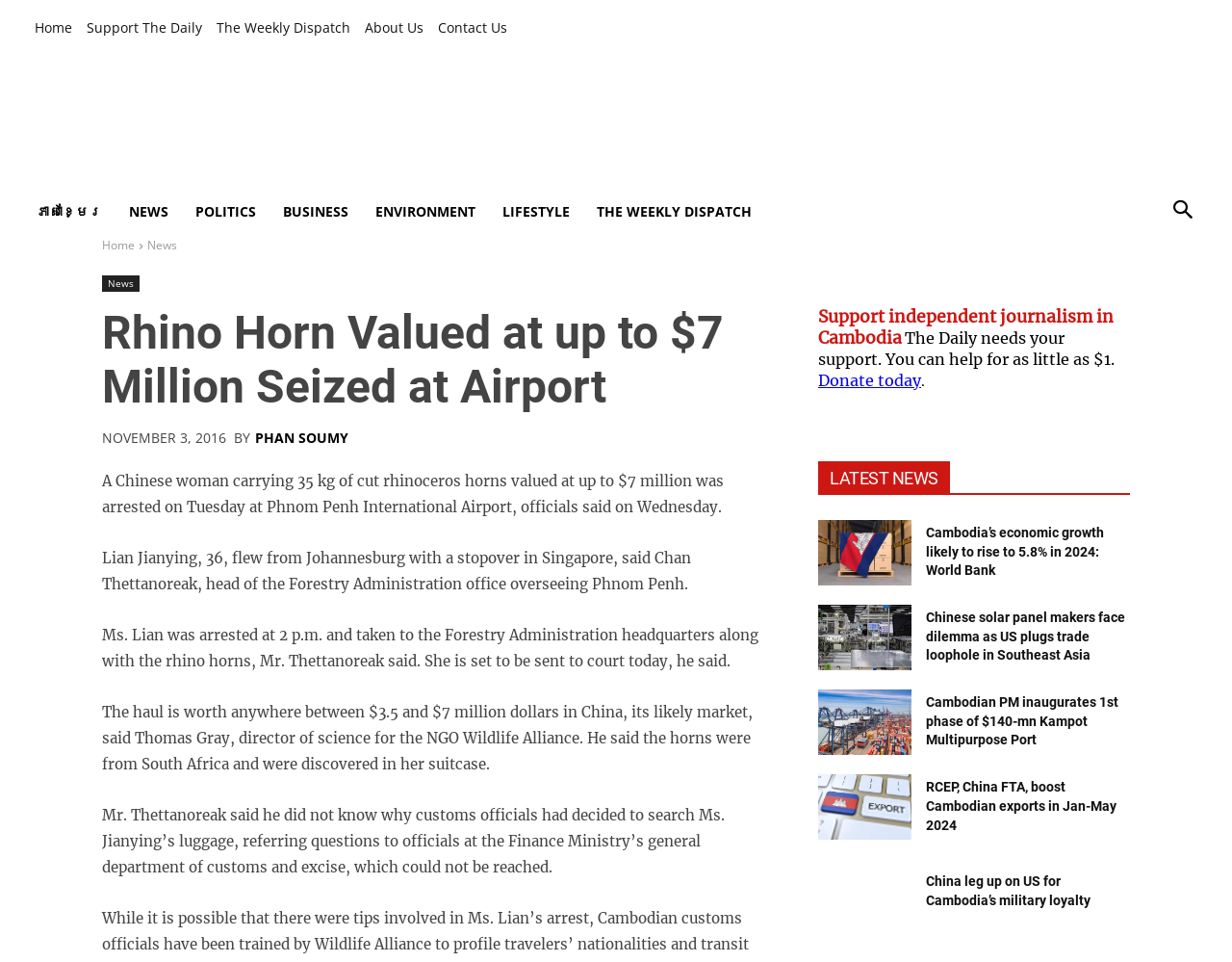Please specify the bounding box coordinates of the area that should be clicked to accomplish the following instruction: "Leave a comment". The coordinates should consist of four float numbers between 0 and 1, i.e., [left, top, right, bottom].

None